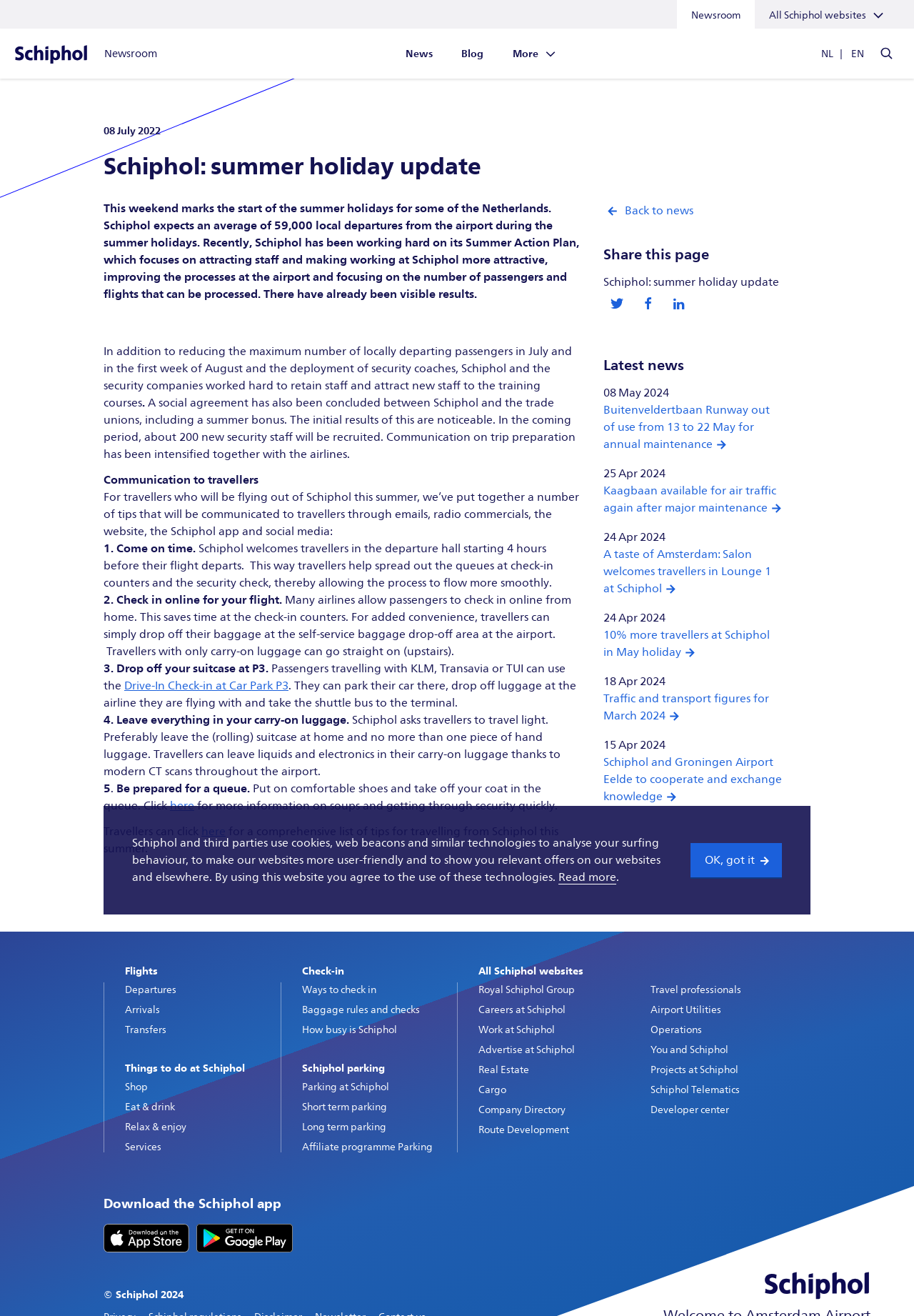Please specify the bounding box coordinates of the region to click in order to perform the following instruction: "Share this page on Twitter".

[0.661, 0.227, 0.689, 0.237]